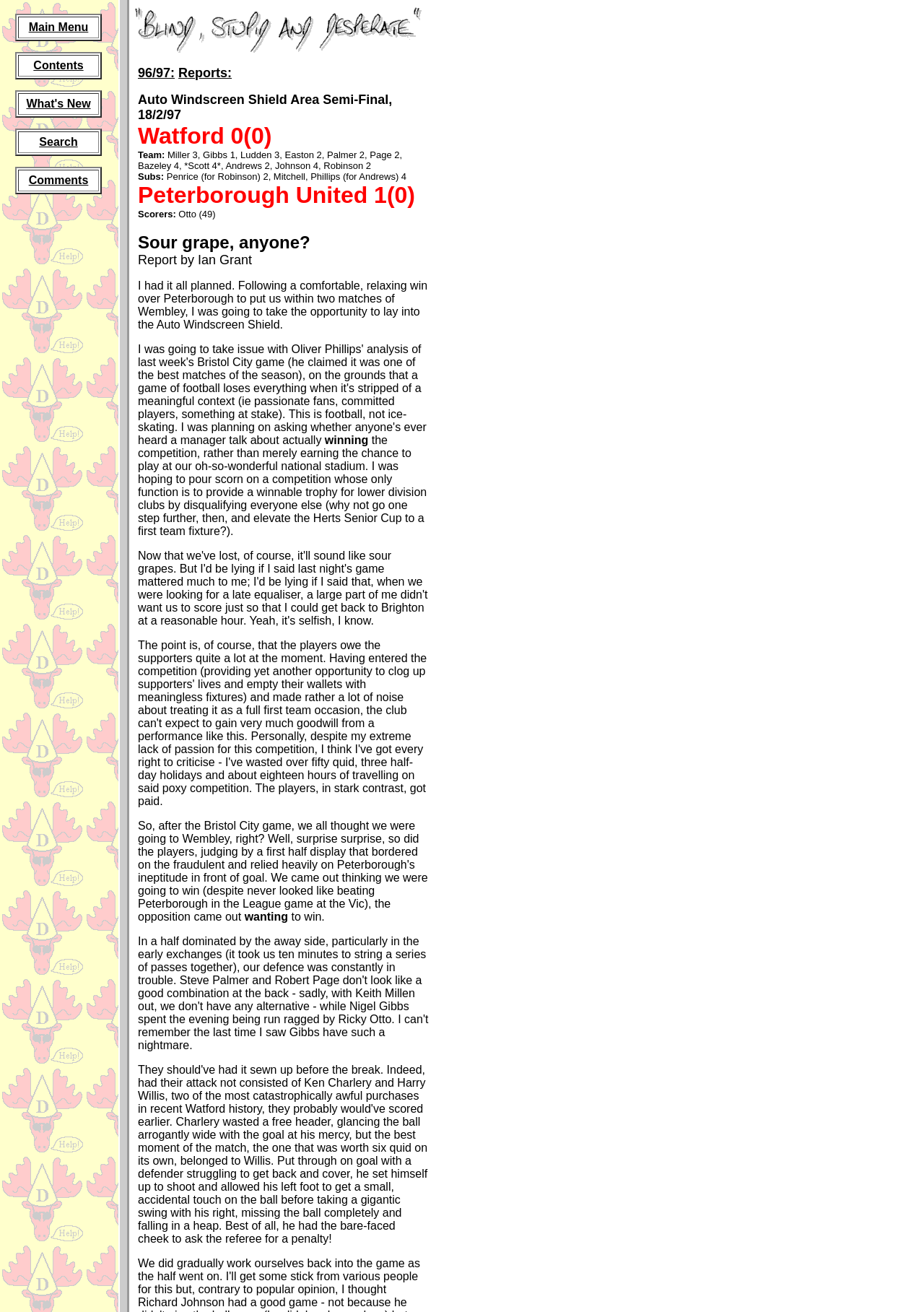Based on what you see in the screenshot, provide a thorough answer to this question: What is the name of the football team?

Based on the webpage content, I can see that the webpage is about a football match report, and the team mentioned is Watford FC.